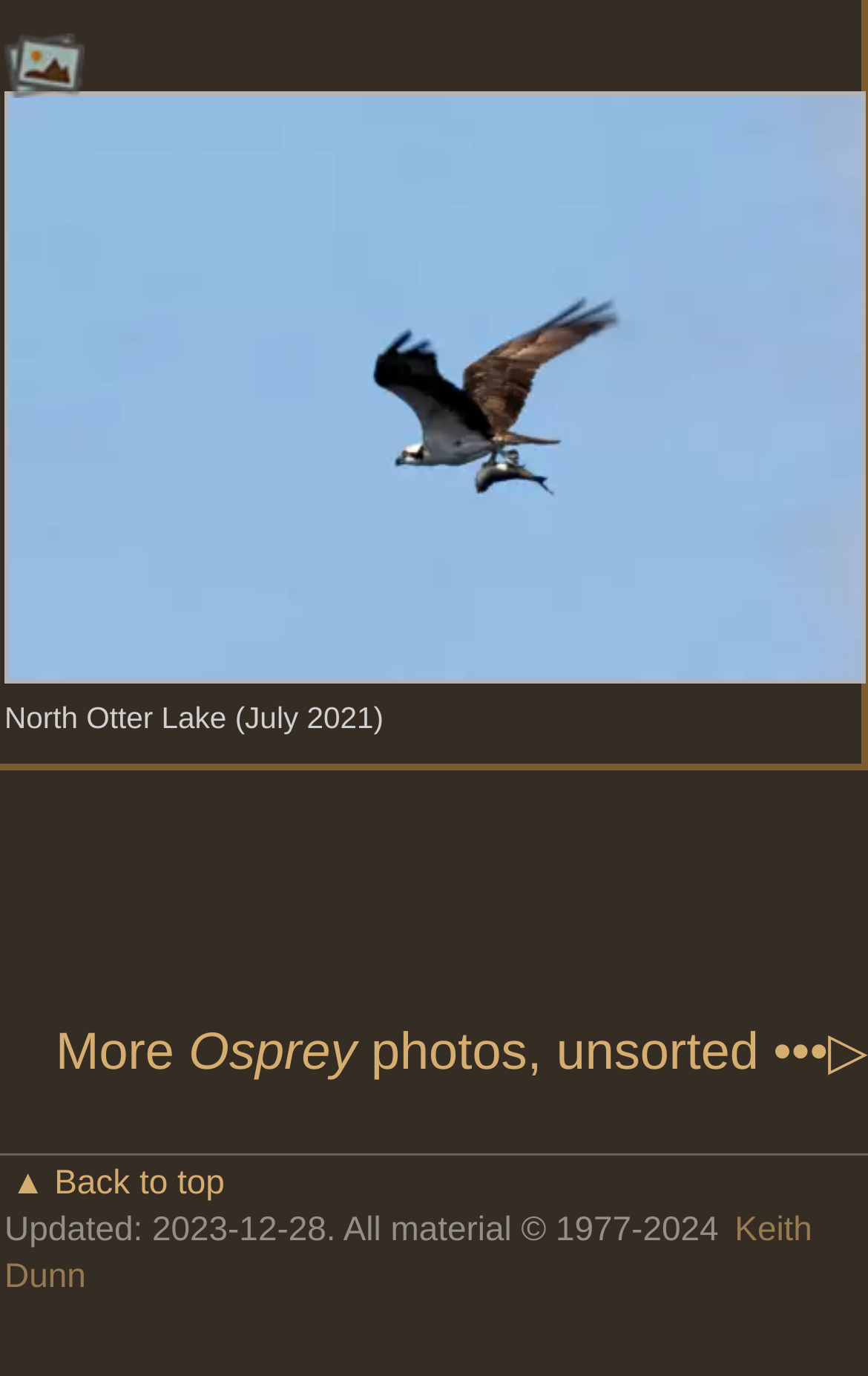When was the webpage last updated?
Use the image to answer the question with a single word or phrase.

2023-12-28